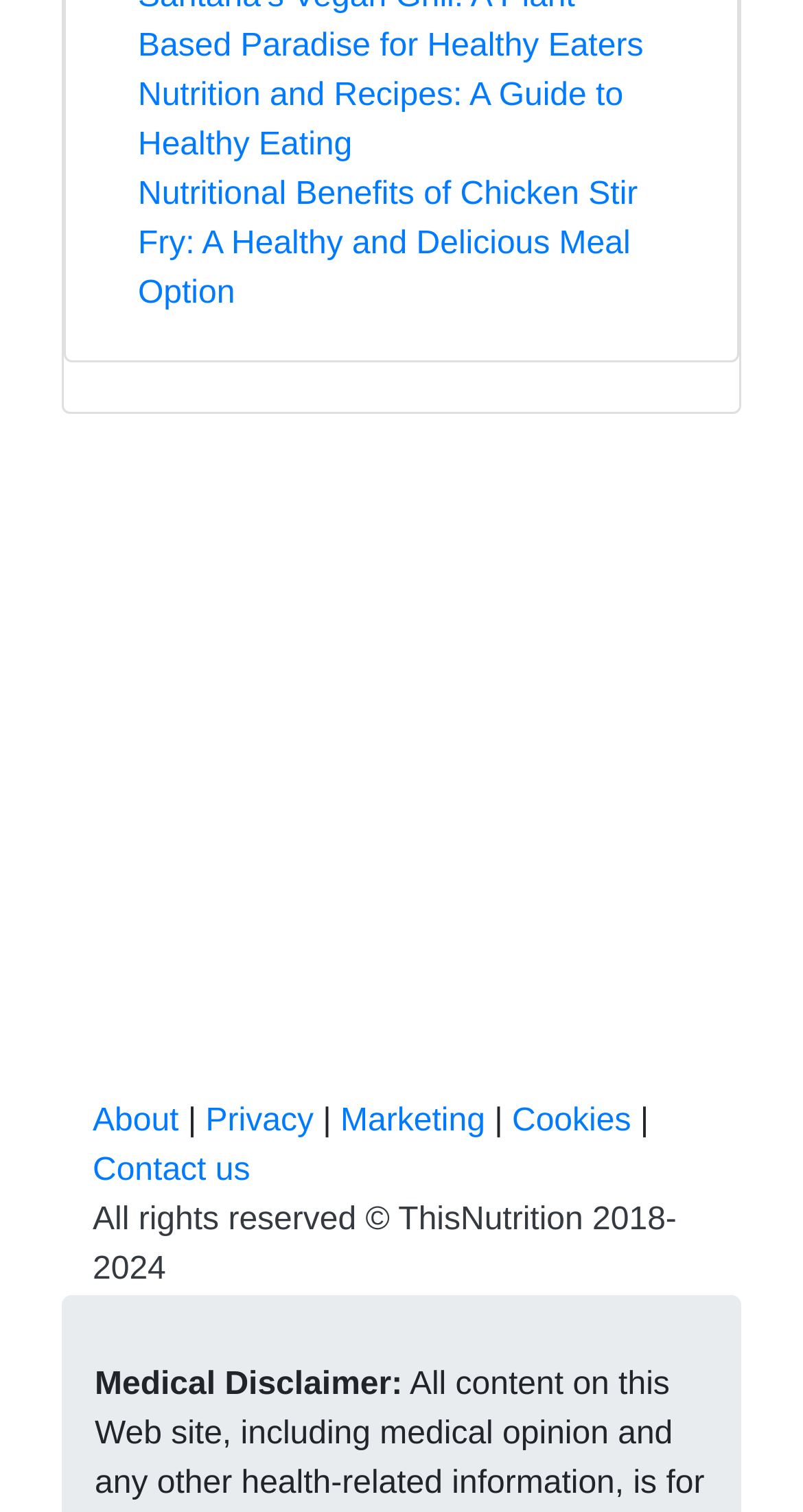Mark the bounding box of the element that matches the following description: "aria-label="emr-logo"".

None